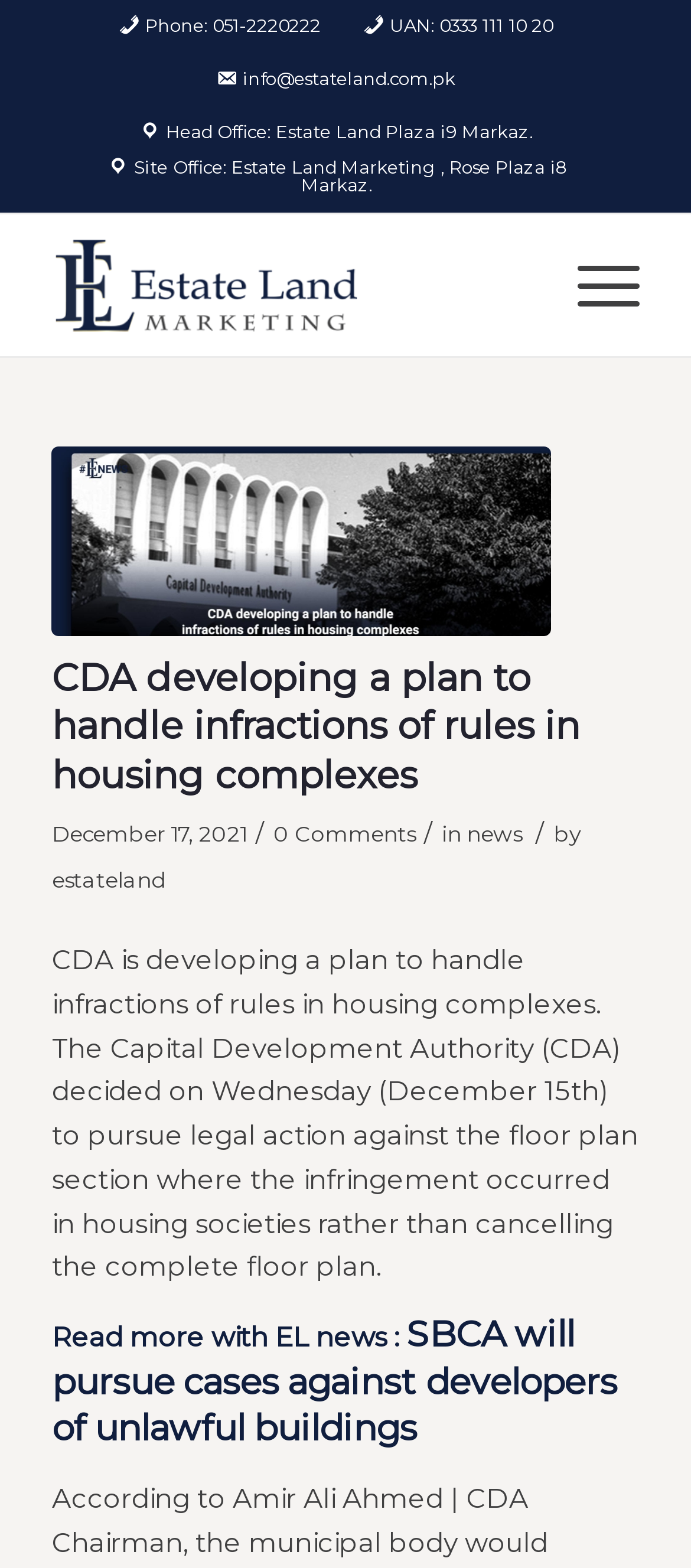What is the topic of the news article?
Refer to the image and offer an in-depth and detailed answer to the question.

I found the topic of the news article by looking at the title of the article, which summarizes the main content of the article. The title is 'CDA developing a plan to handle infractions of rules in housing complexes'.